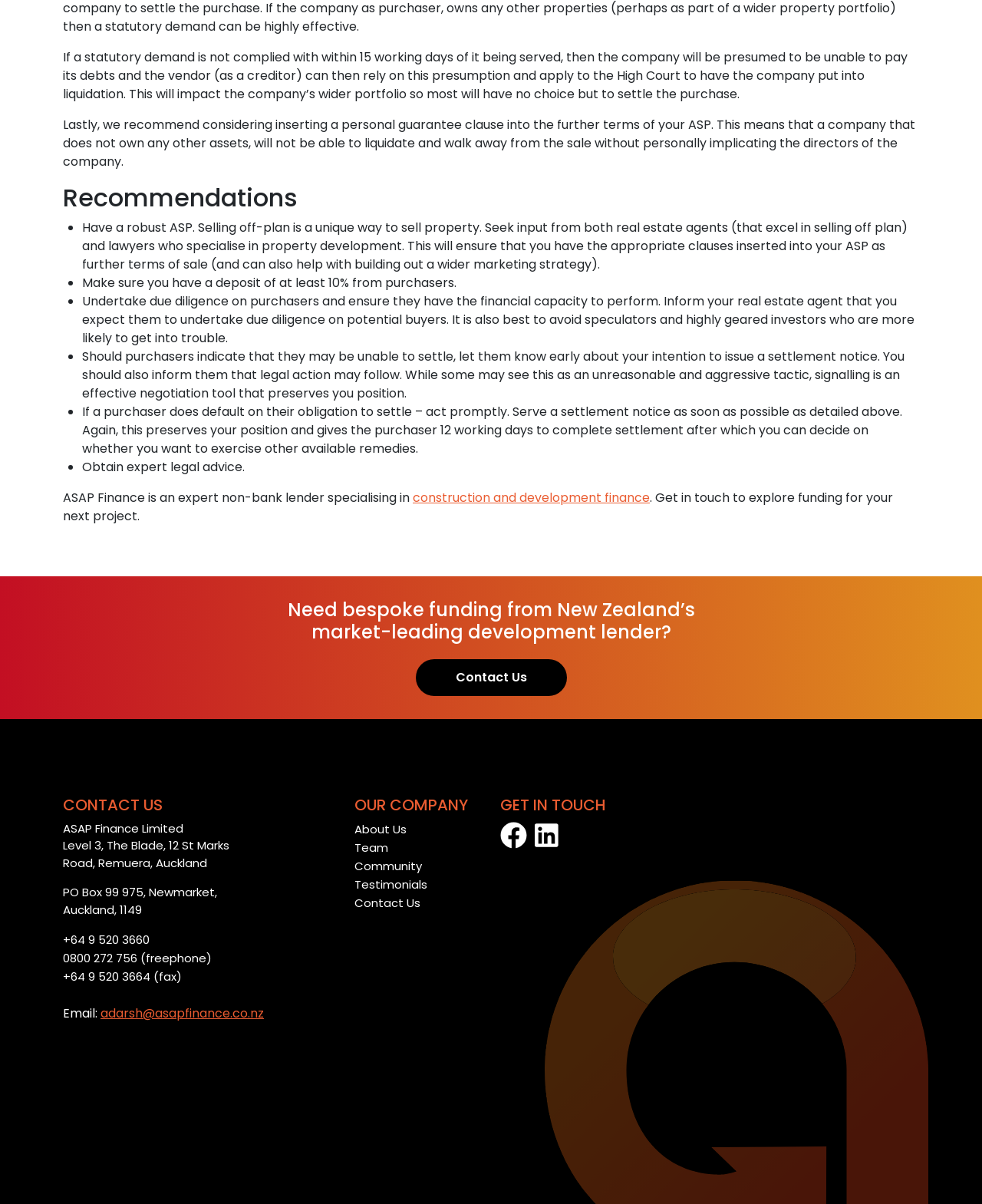Please look at the image and answer the question with a detailed explanation: What is the address of ASAP Finance Limited?

This answer can be obtained by reading the contact information section of the webpage, which provides the address of ASAP Finance Limited.